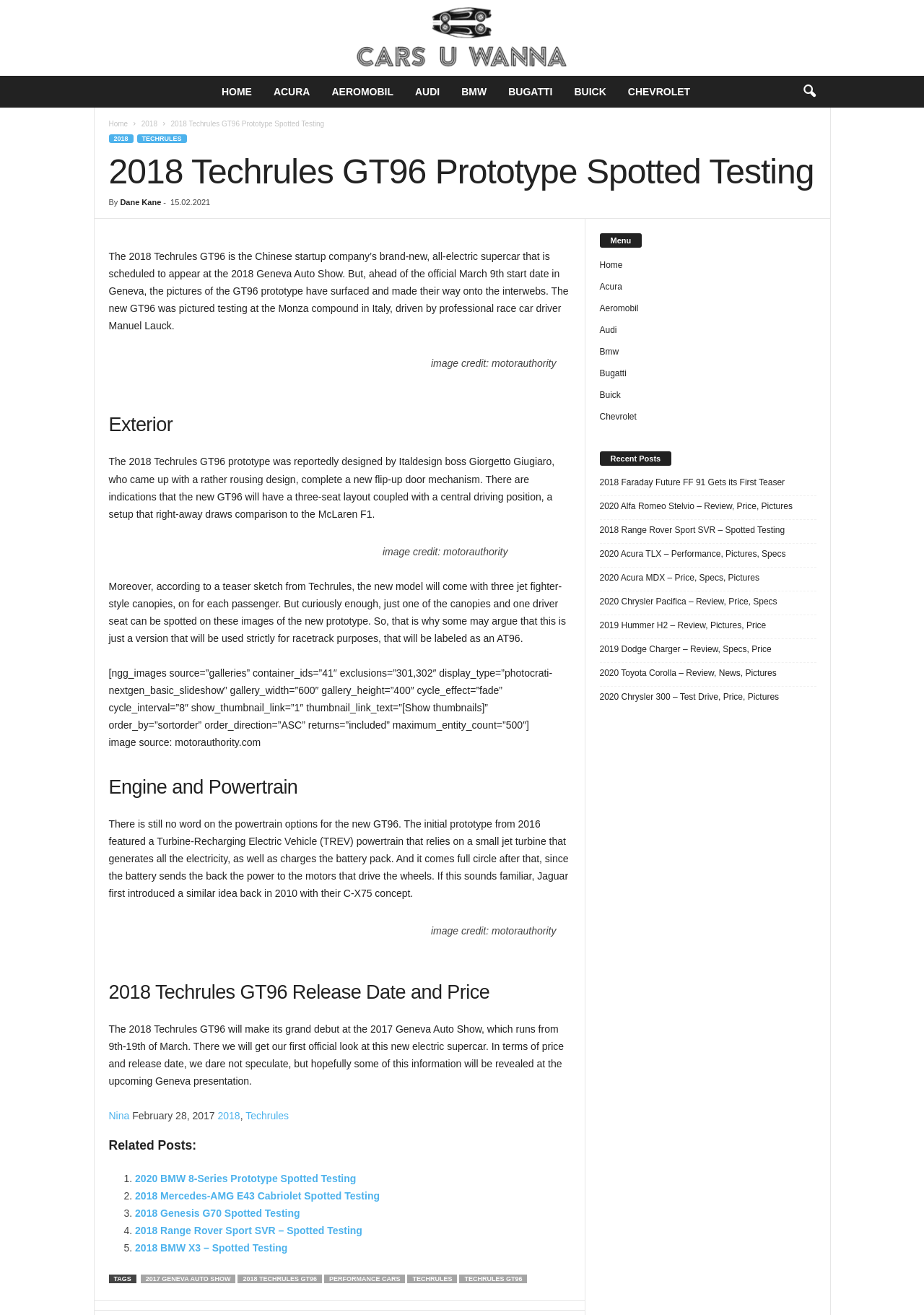Please determine the bounding box coordinates for the UI element described as: "2018 Genesis G70 Spotted Testing".

[0.146, 0.918, 0.325, 0.927]